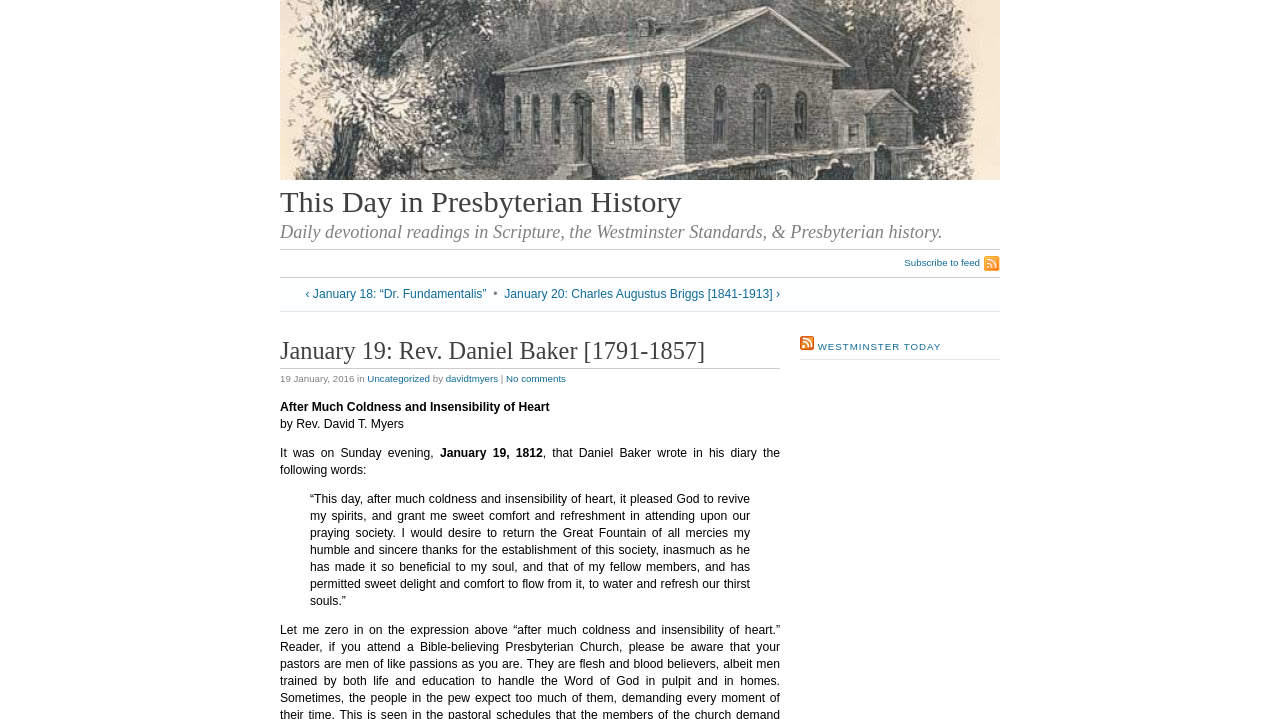Provide the bounding box coordinates for the area that should be clicked to complete the instruction: "Read next day's devotional".

[0.394, 0.4, 0.609, 0.419]